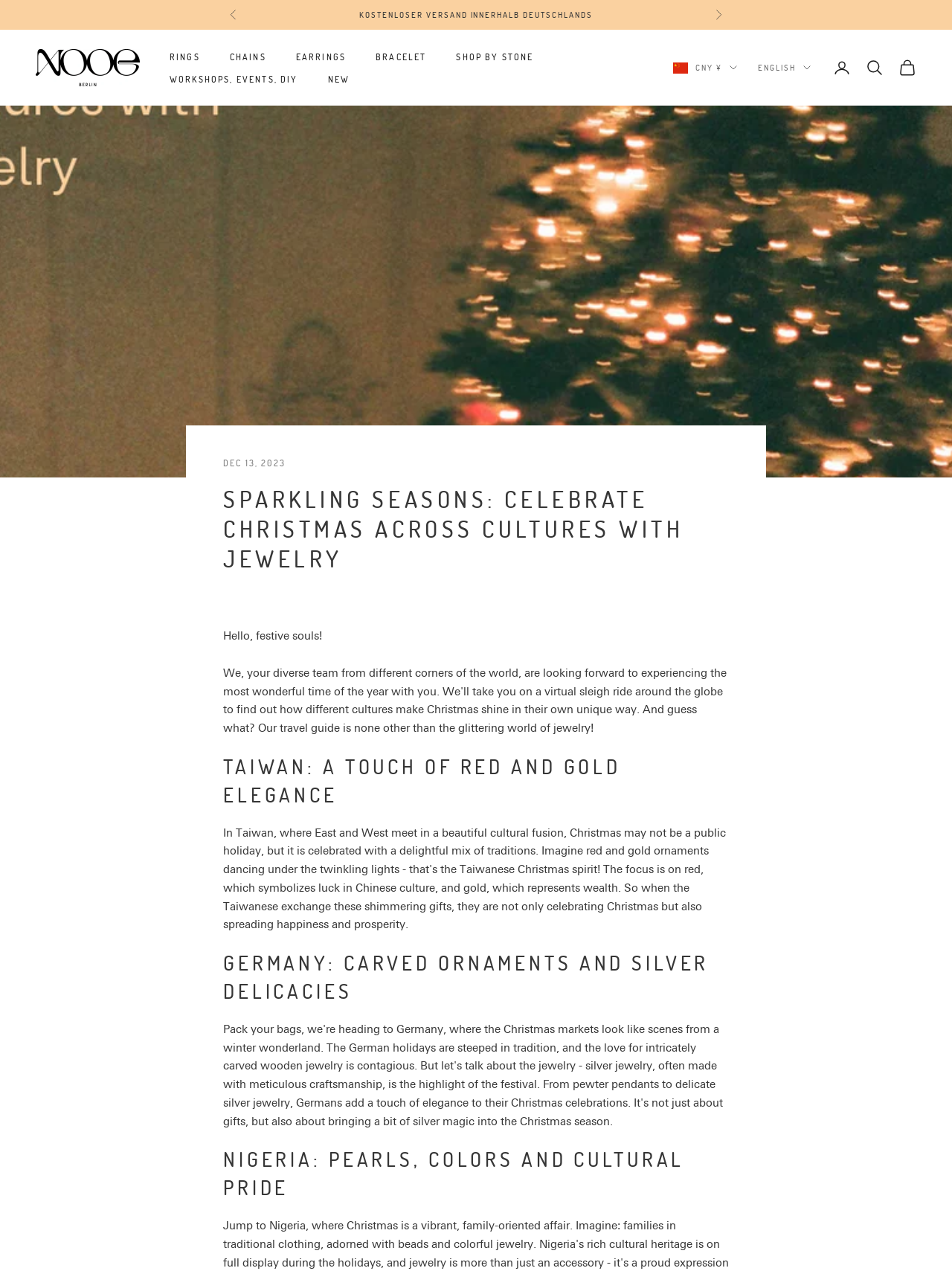Carefully examine the image and provide an in-depth answer to the question: What is the date mentioned on the webpage?

I found a time element at [0.234, 0.359, 0.3, 0.369] with a StaticText element containing the text 'DEC 13, 2023'. This indicates that the date mentioned on the webpage is December 13, 2023.